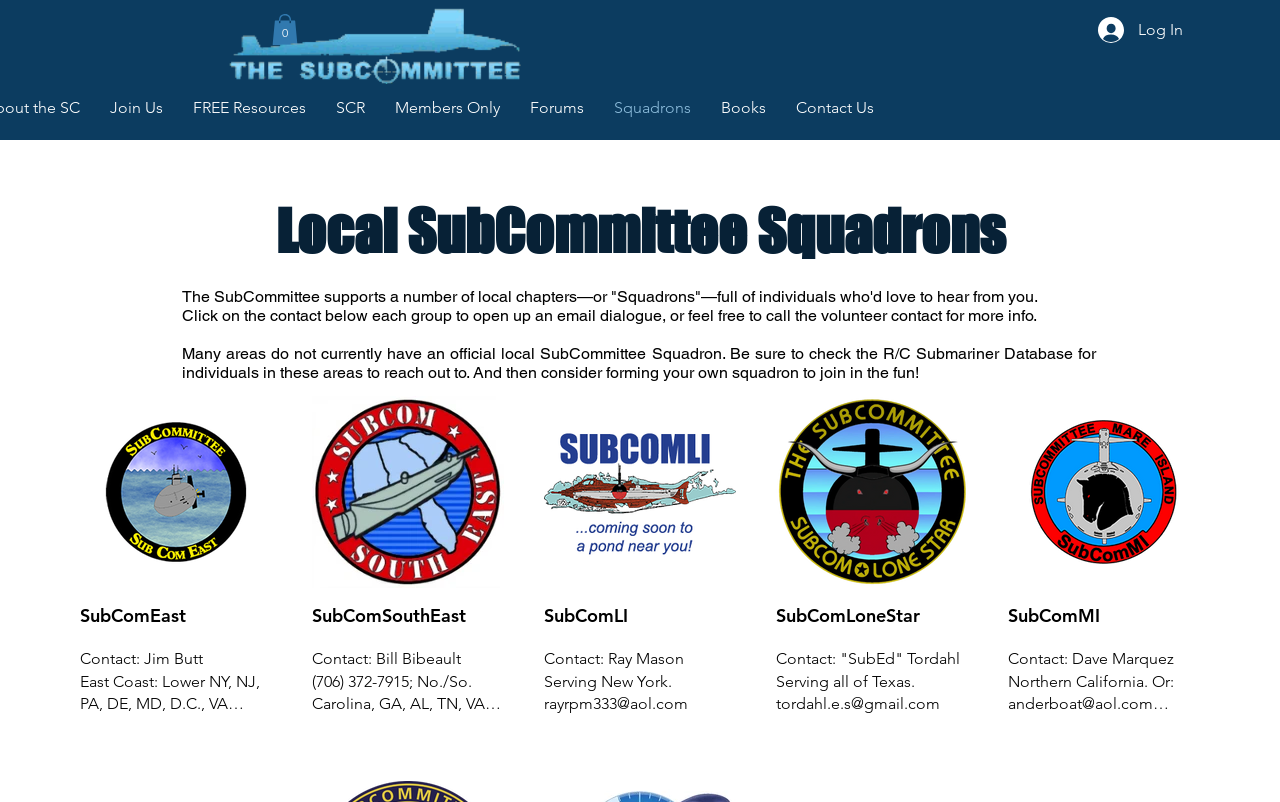Respond with a single word or short phrase to the following question: 
Who is the contact for SubComSouthEast?

Bill Bibeault